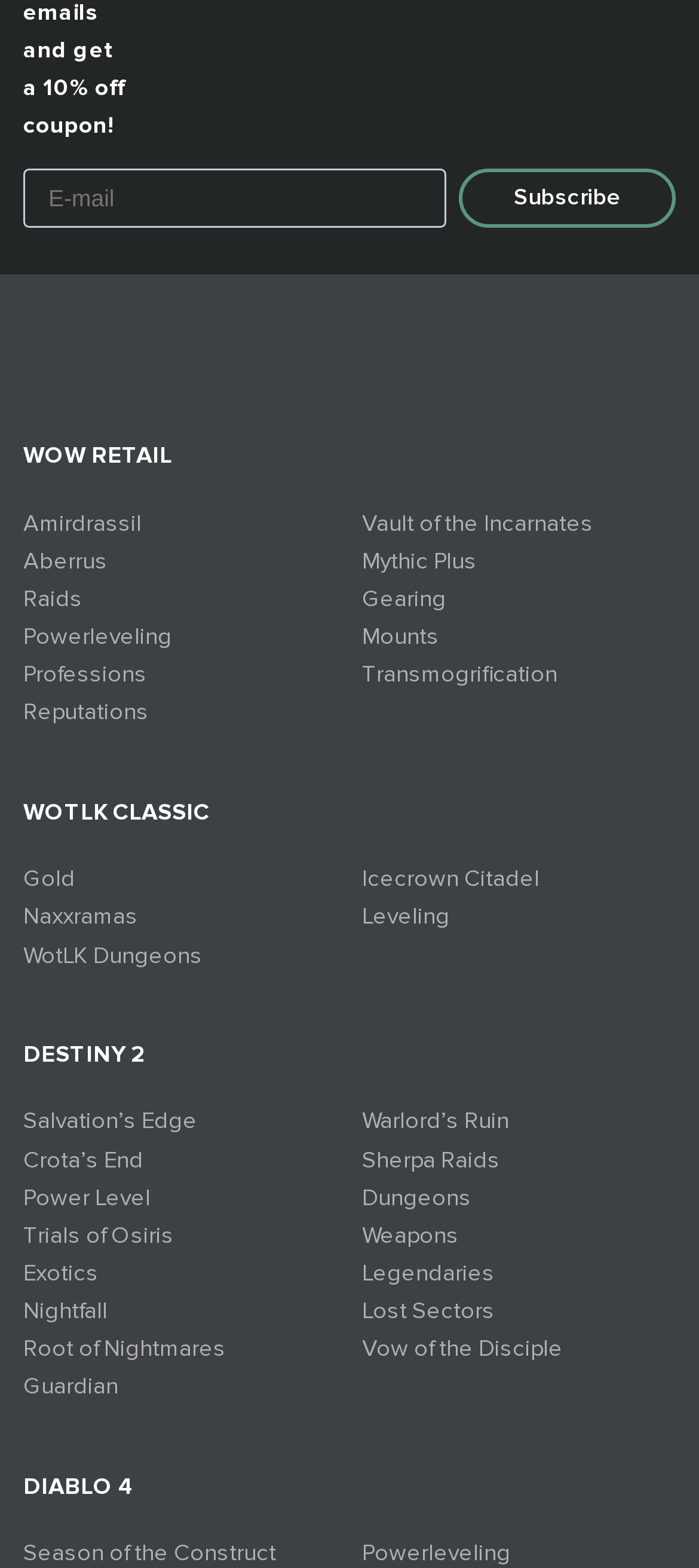Given the description "Root of Nightmares", provide the bounding box coordinates of the corresponding UI element.

[0.033, 0.851, 0.323, 0.869]